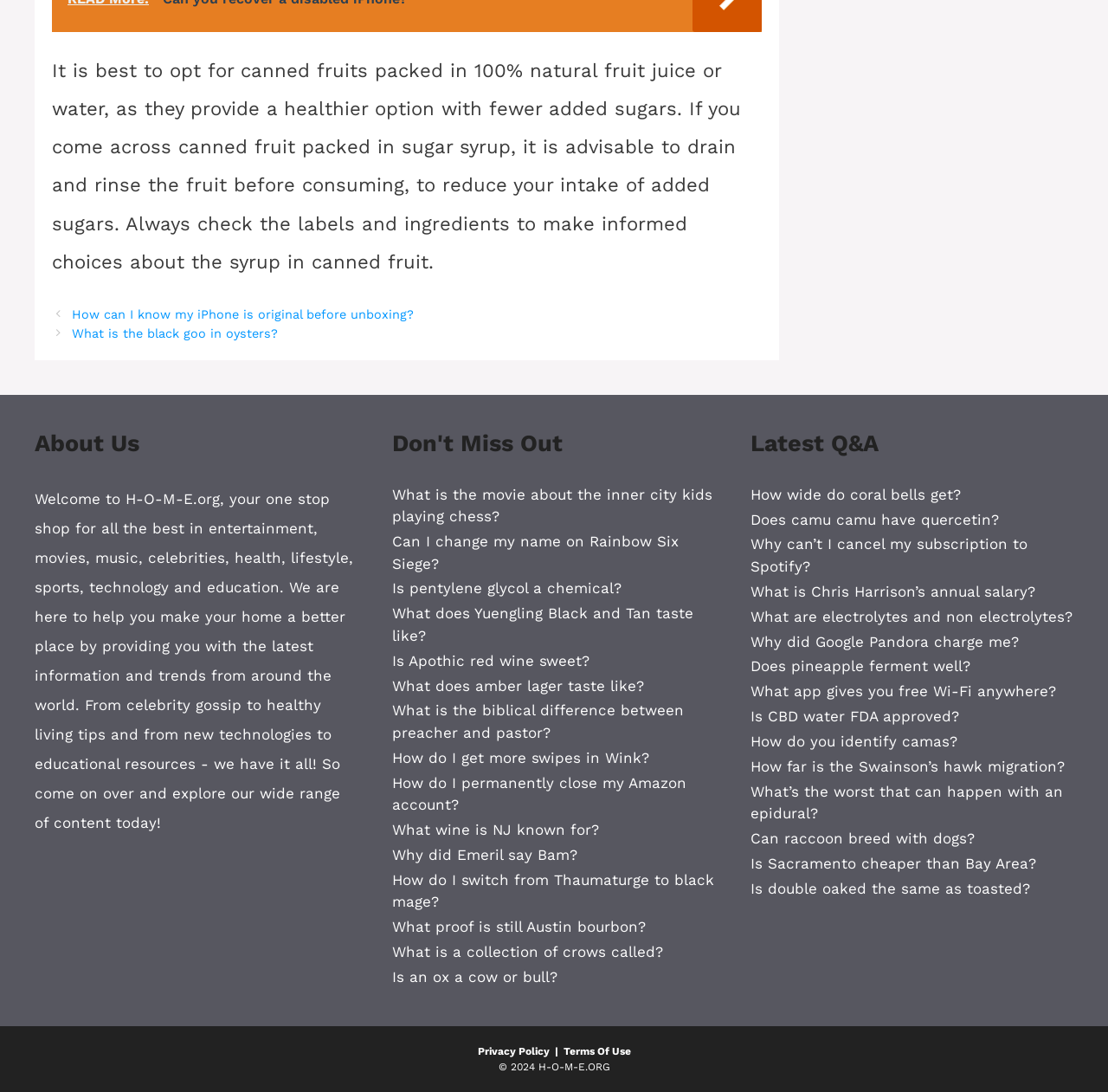Locate the bounding box coordinates of the element that should be clicked to fulfill the instruction: "Click on 'How can I know my iPhone is original before unboxing?'".

[0.065, 0.281, 0.374, 0.295]